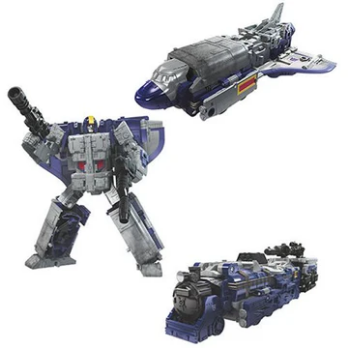Please answer the following question using a single word or phrase: 
How many modes does Astrotrain have?

Three